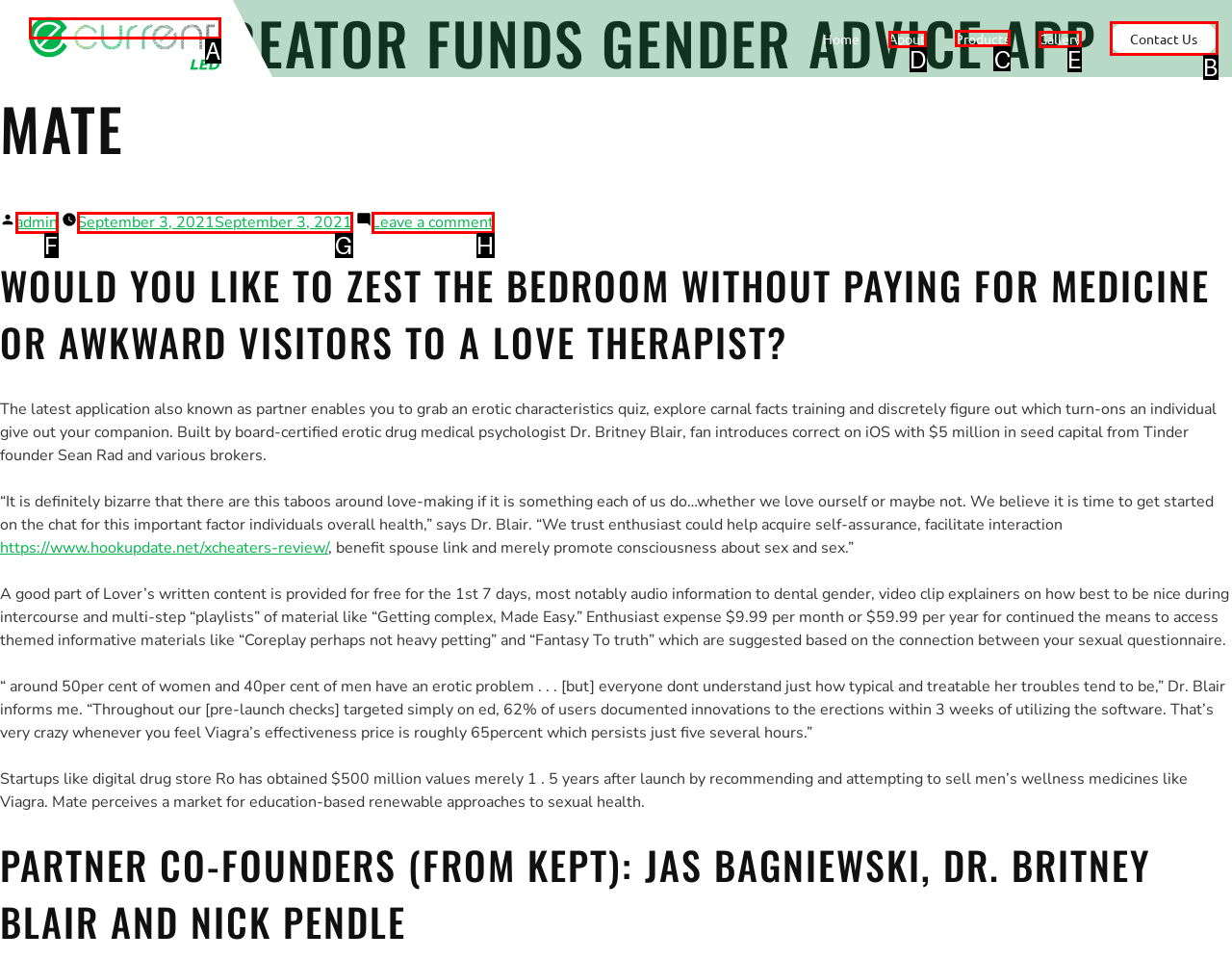Determine which UI element I need to click to achieve the following task: Click the HOME link Provide your answer as the letter of the selected option.

None